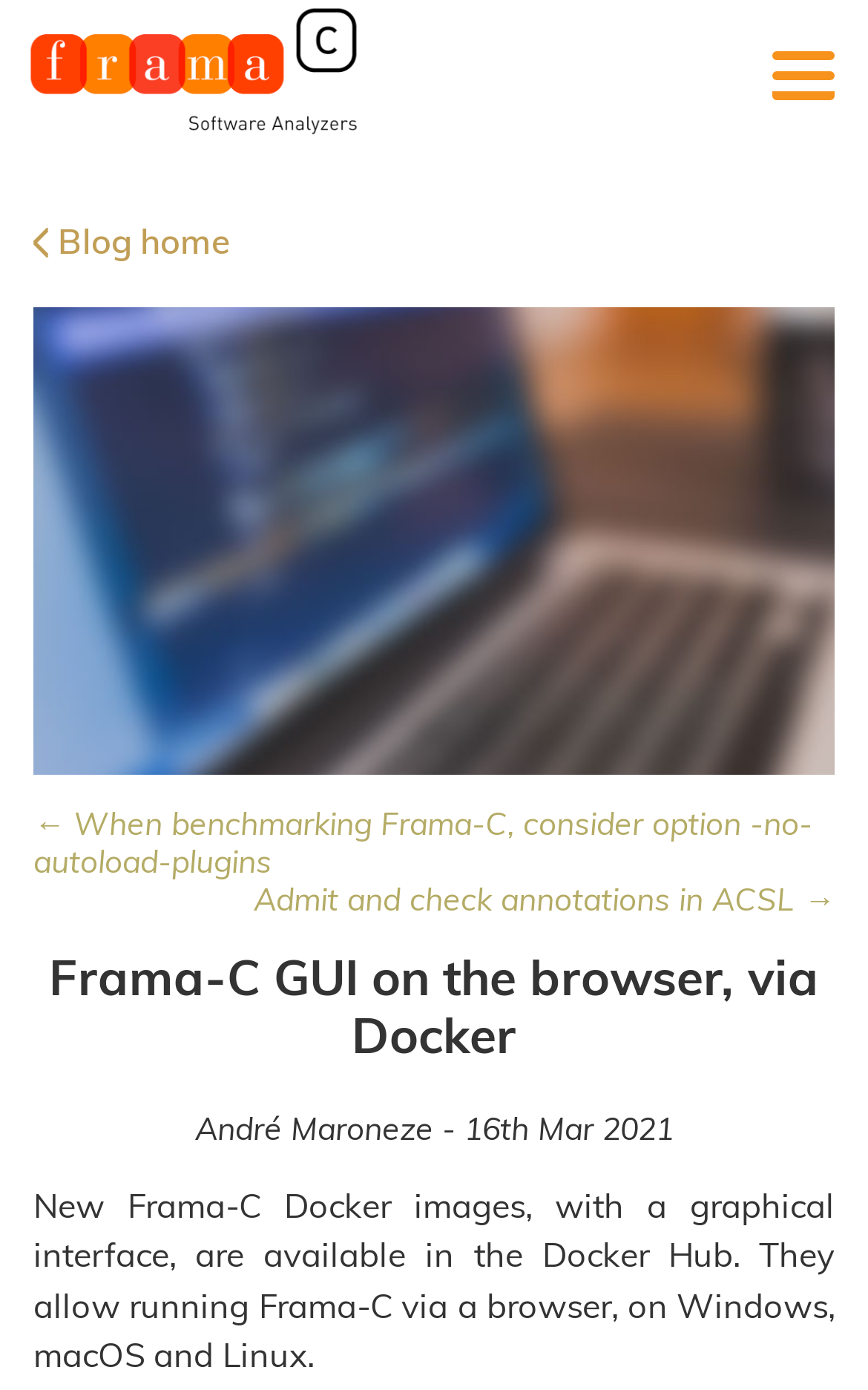Provide a brief response using a word or short phrase to this question:
What is the author of the latest article?

André Maroneze